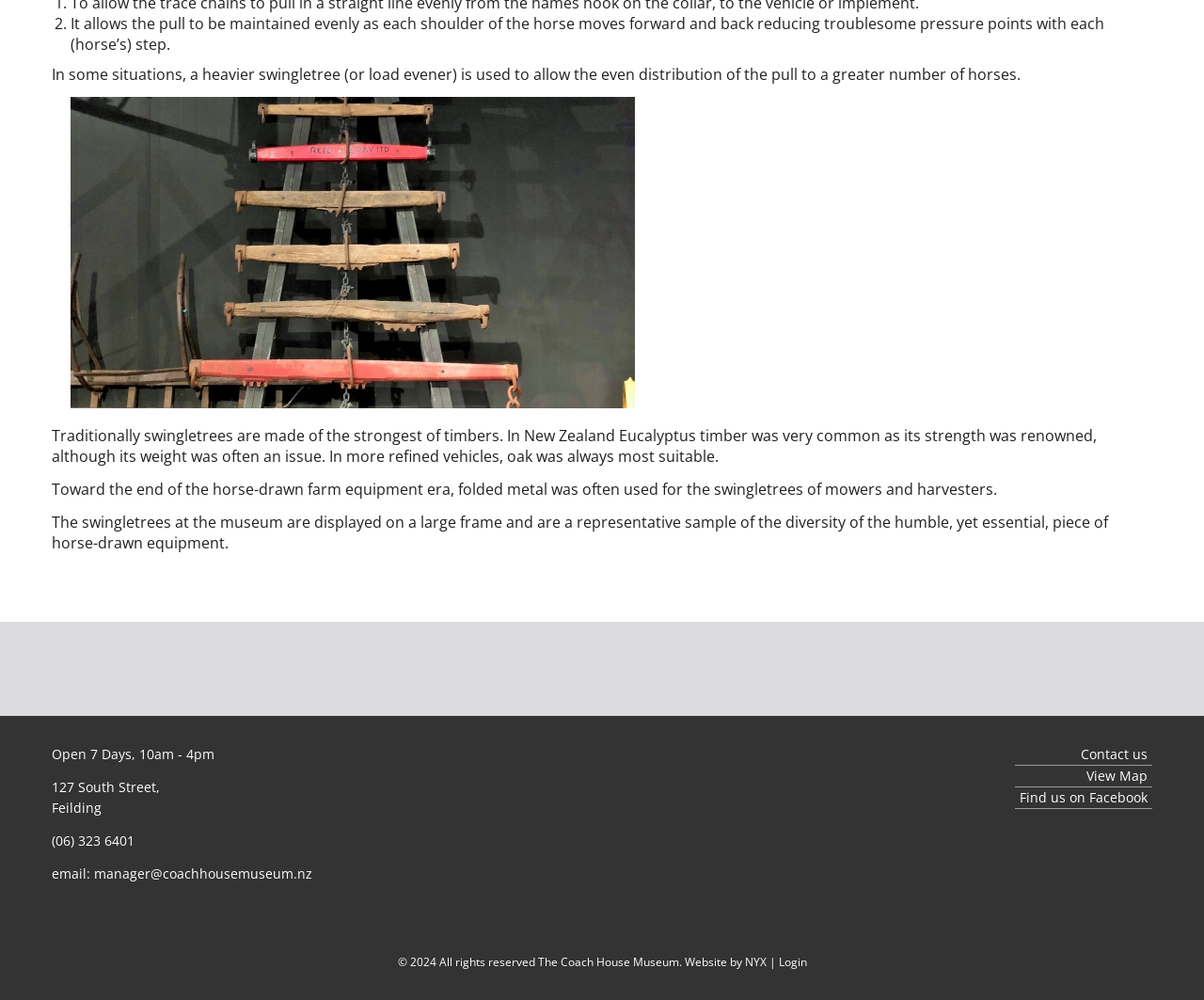Please examine the image and answer the question with a detailed explanation:
What is the museum's opening hours?

I found the opening hours by looking at the text 'Open 7 Days, 10am - 4pm' which is located at the bottom of the webpage.